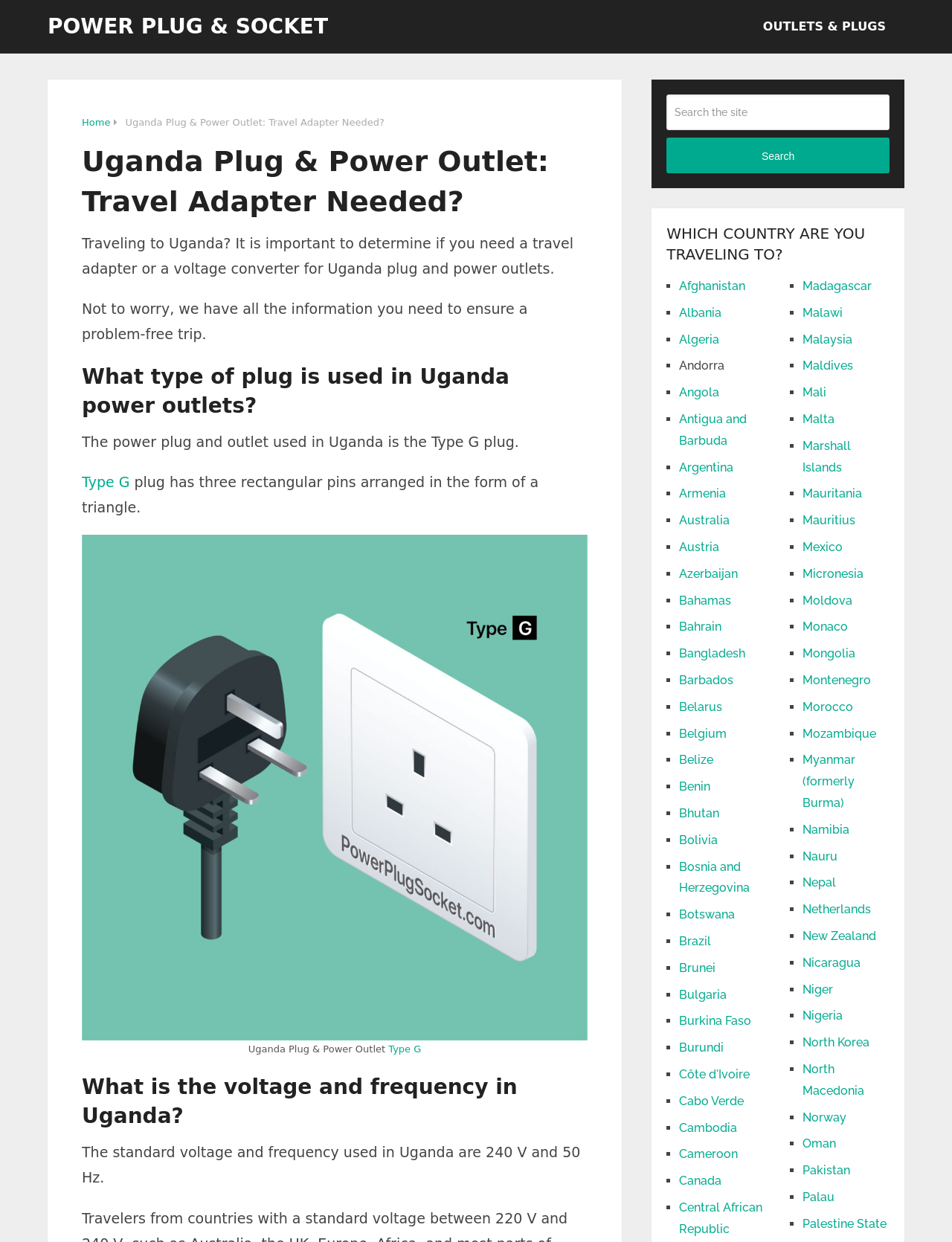Describe all the significant parts and information present on the webpage.

This webpage is about Uganda plug and power outlets, providing information for travelers who need to know about travel adapters and voltage converters. At the top, there is a heading "POWER PLUG & SOCKET" and a link with the same text. Below it, there is a link "OUTLETS & PLUGS" on the right side, and a link "Home" on the left side. 

The main content starts with a heading "Uganda Plug & Power Outlet: Travel Adapter Needed?" followed by a paragraph of text explaining the importance of determining if a travel adapter or voltage converter is needed for Uganda. 

Below this, there is a section with a heading "What type of plug is used in Uganda power outlets?" which explains that the Type G plug is used in Uganda, with three rectangular pins arranged in a triangular form. This section includes an image of the Uganda plug and socket, with a caption "Uganda Plug & Power Outlet". 

Next, there is a section with a heading "What is the voltage and frequency in Uganda?" which states that the standard voltage and frequency used in Uganda are 240 V and 50 Hz. 

On the right side of the page, there is a search box with a button labeled "Search" and a heading "WHICH COUNTRY ARE YOU TRAVELING TO?" followed by a list of countries, each with a link and a bullet point marker. This list takes up most of the right side of the page.